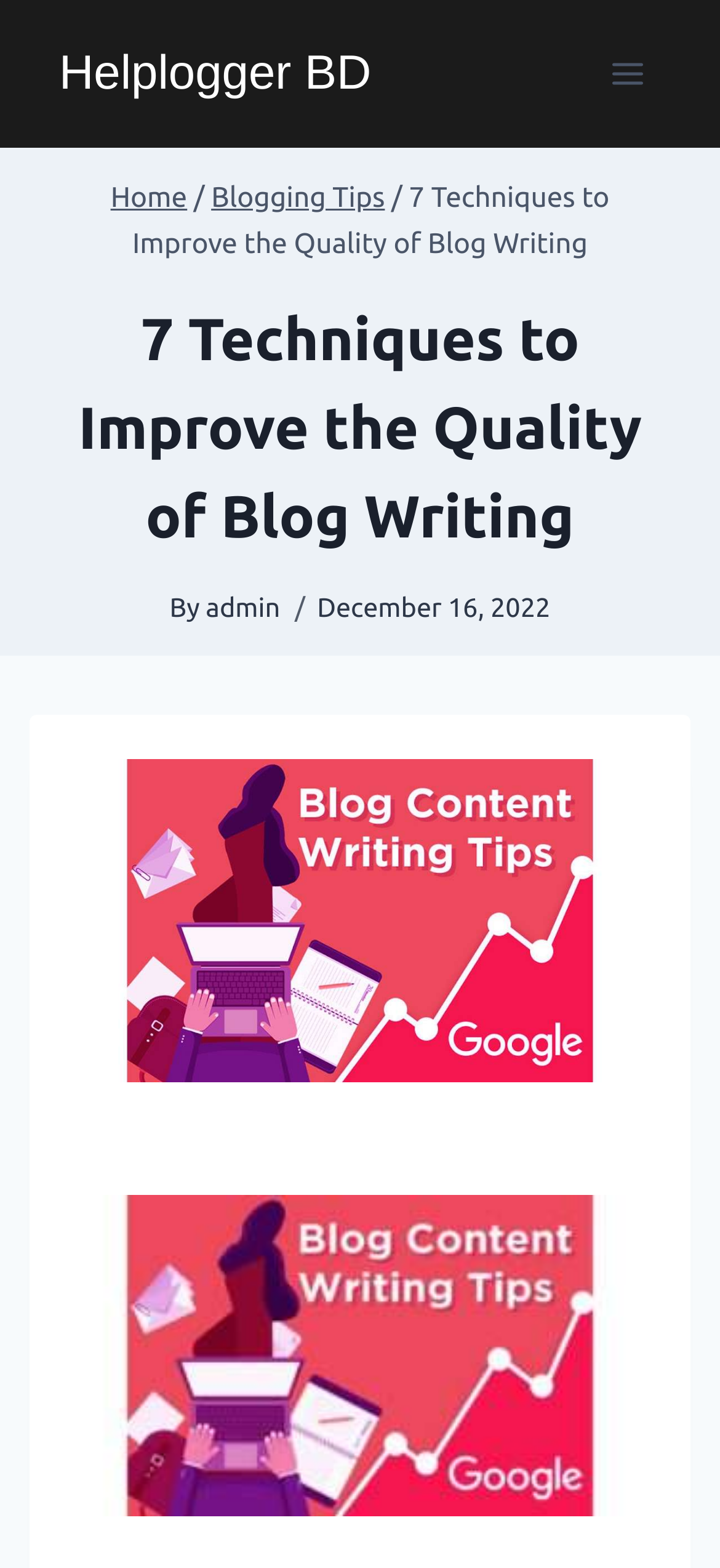When was the article published?
Using the image provided, answer with just one word or phrase.

December 16, 2022